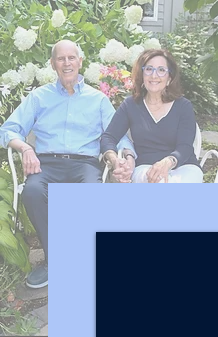What is the woman wearing on her face?
Answer the question with just one word or phrase using the image.

Glasses